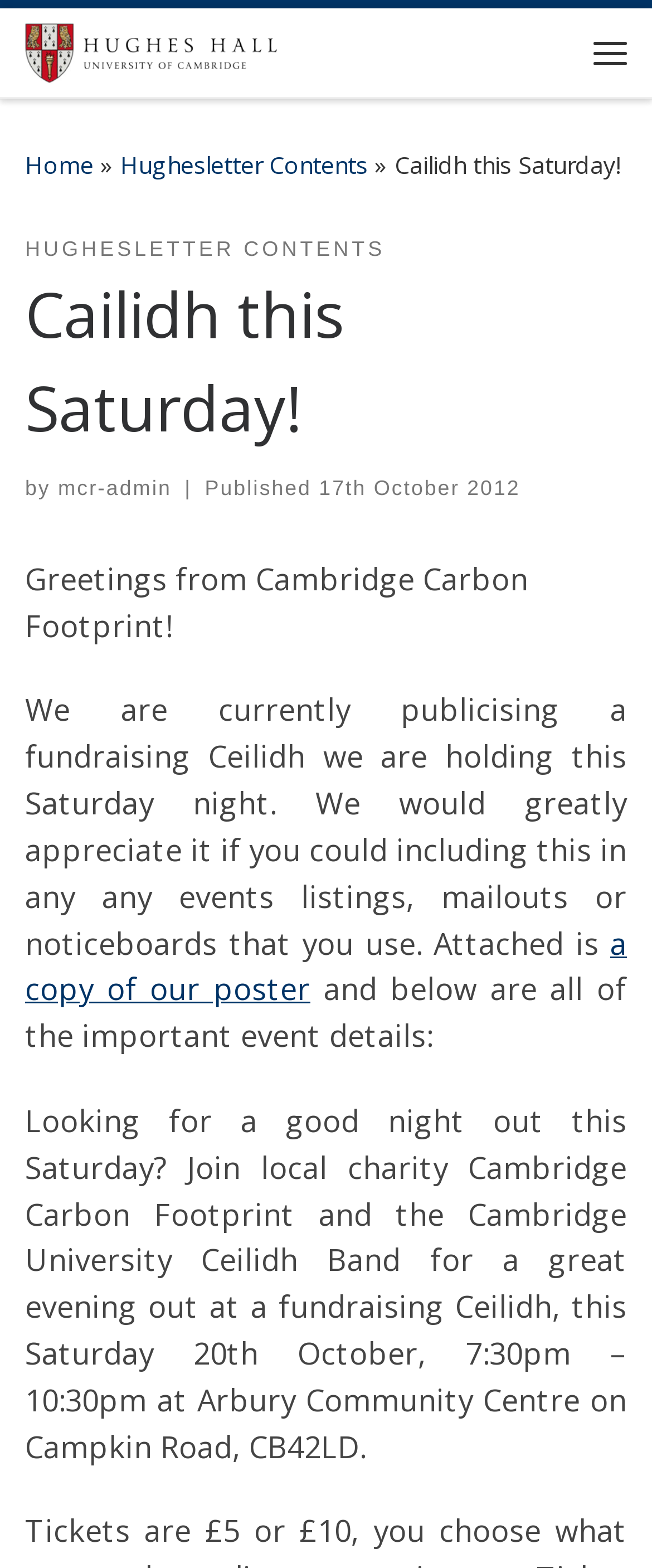Locate the bounding box coordinates of the element you need to click to accomplish the task described by this instruction: "Skip to content".

[0.01, 0.004, 0.392, 0.057]